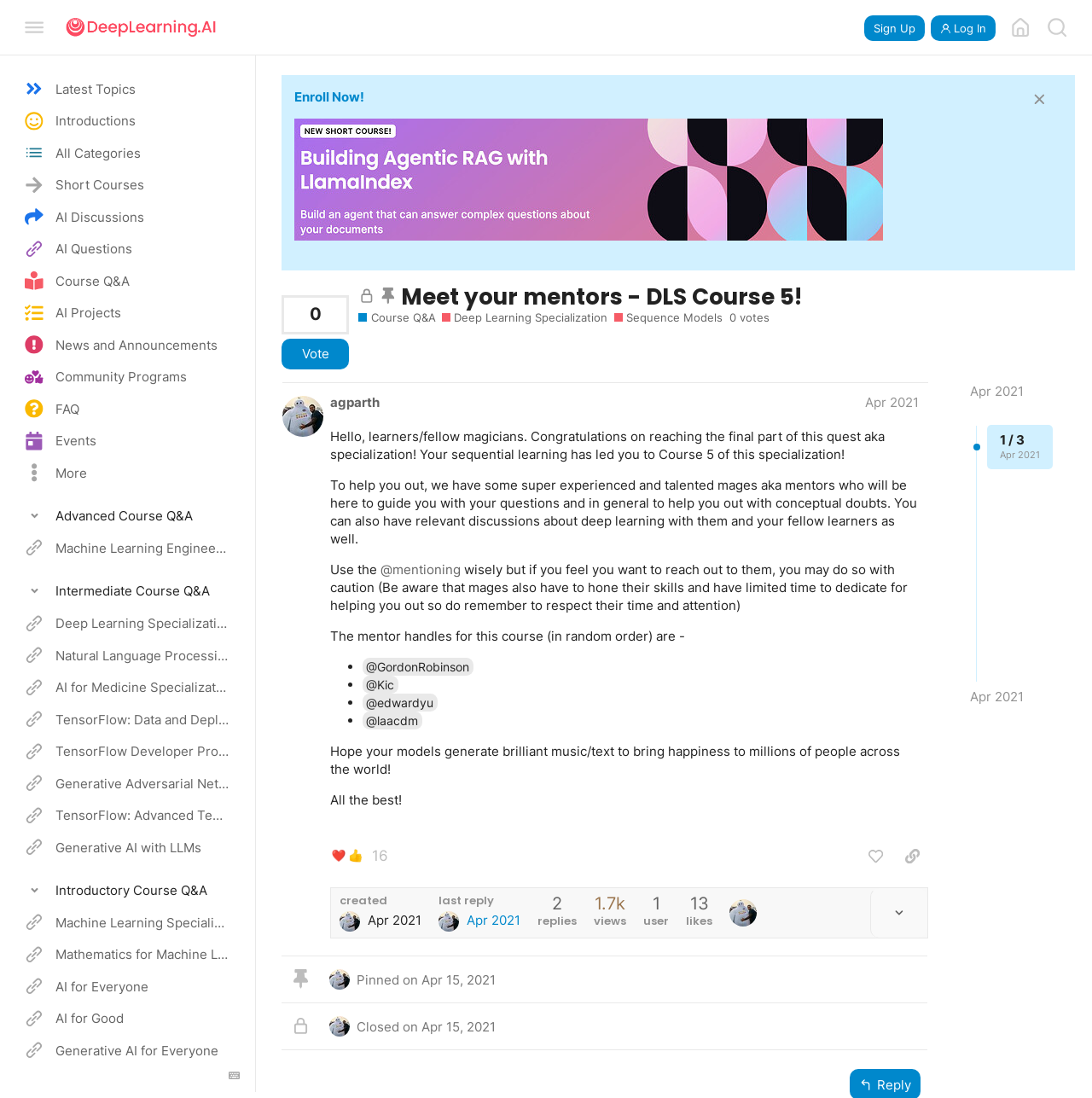What is the text of the button at the top right corner?
Based on the image, respond with a single word or phrase.

Sign Up